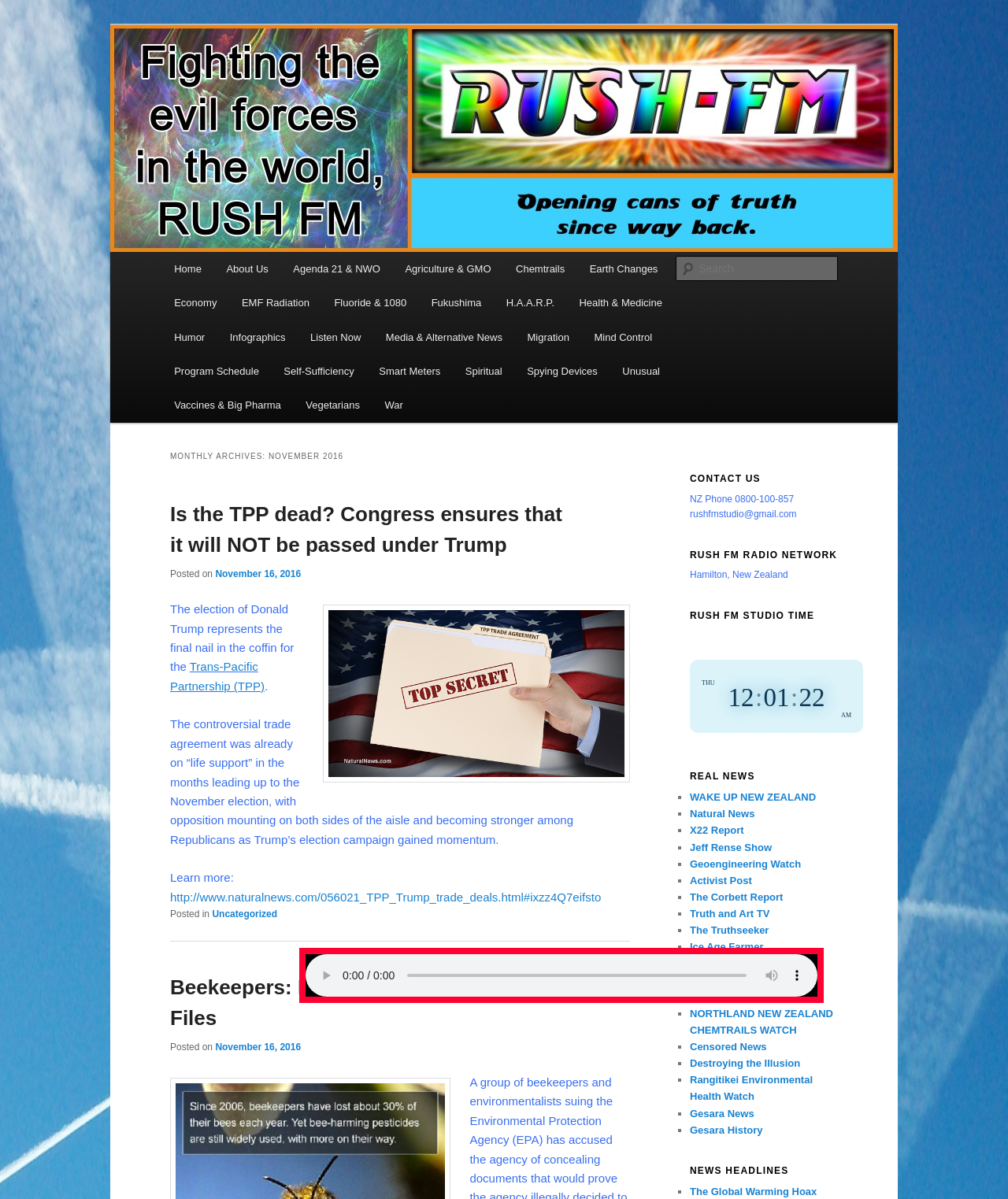What is the name of the city where RUSH FM studio is located?
Could you give a comprehensive explanation in response to this question?

The name of the city where RUSH FM studio is located can be found in the 'RUSH FM STUDIO TIME' section located at the bottom of the webpage.